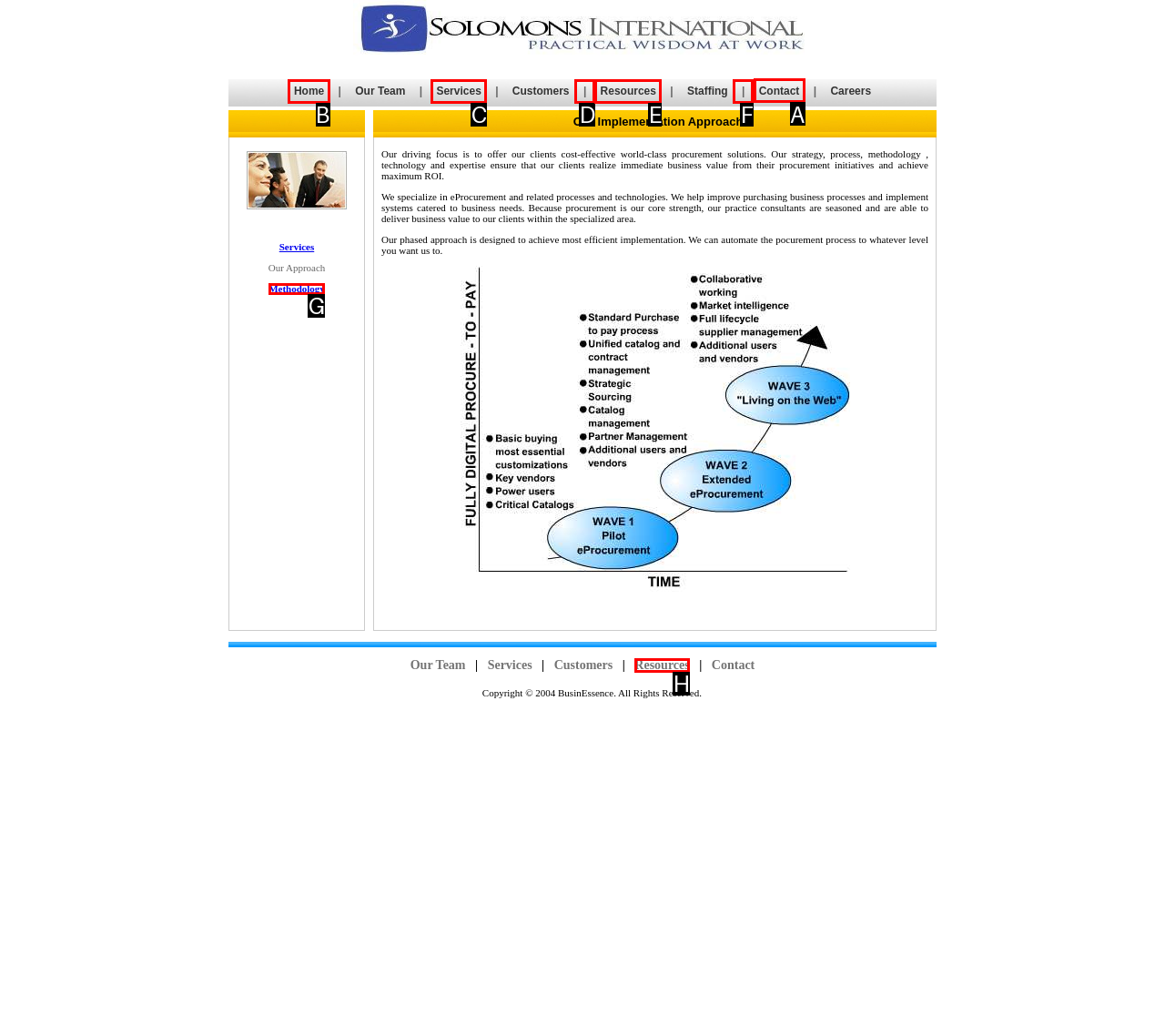Select the letter of the UI element that matches this task: Contact us
Provide the answer as the letter of the correct choice.

A